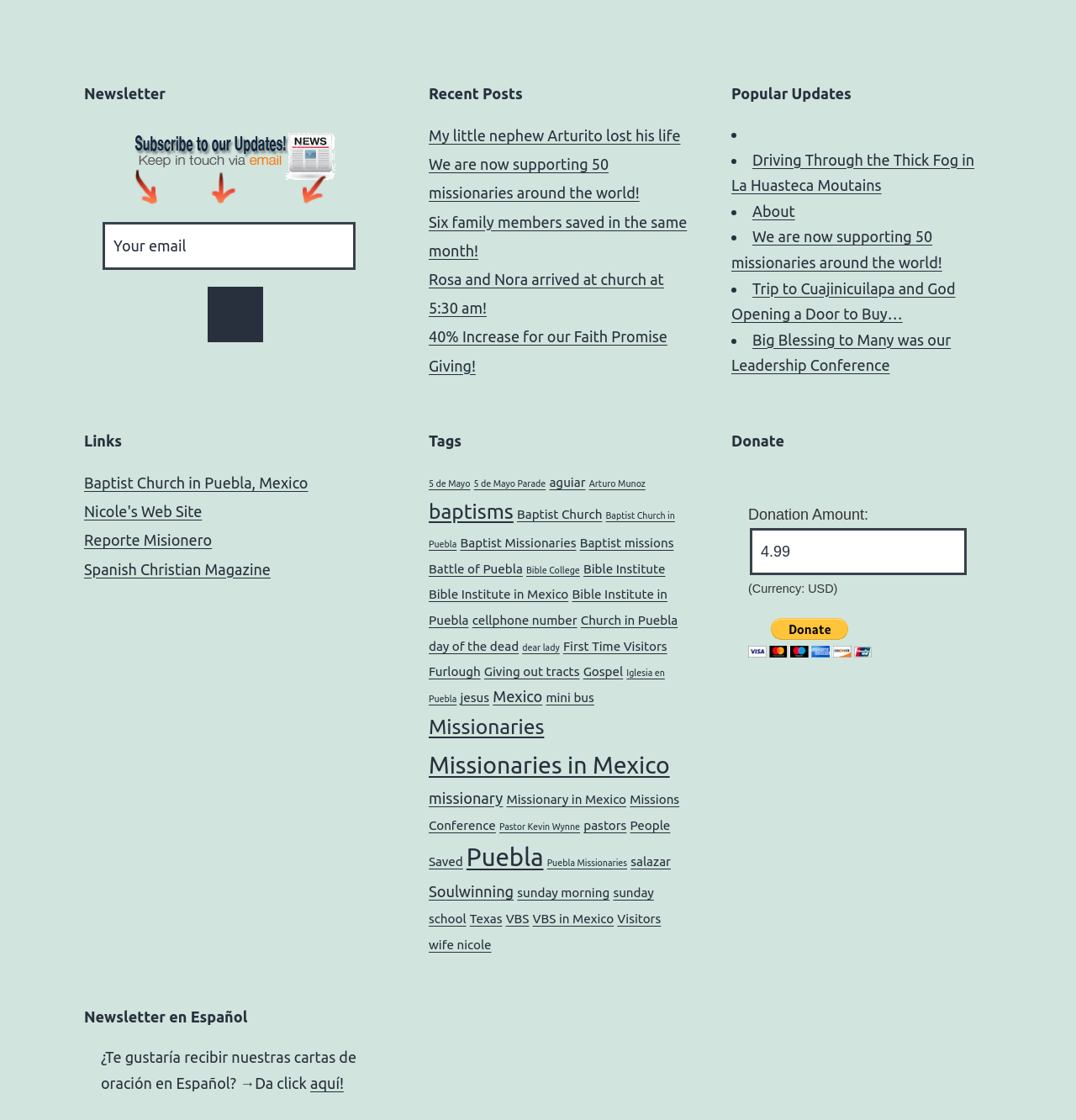Carefully examine the image and provide an in-depth answer to the question: What is the purpose of the textbox?

The textbox is located below the 'Your email' label, and it is not required, suggesting that it is used to input an email address, possibly for a newsletter subscription.